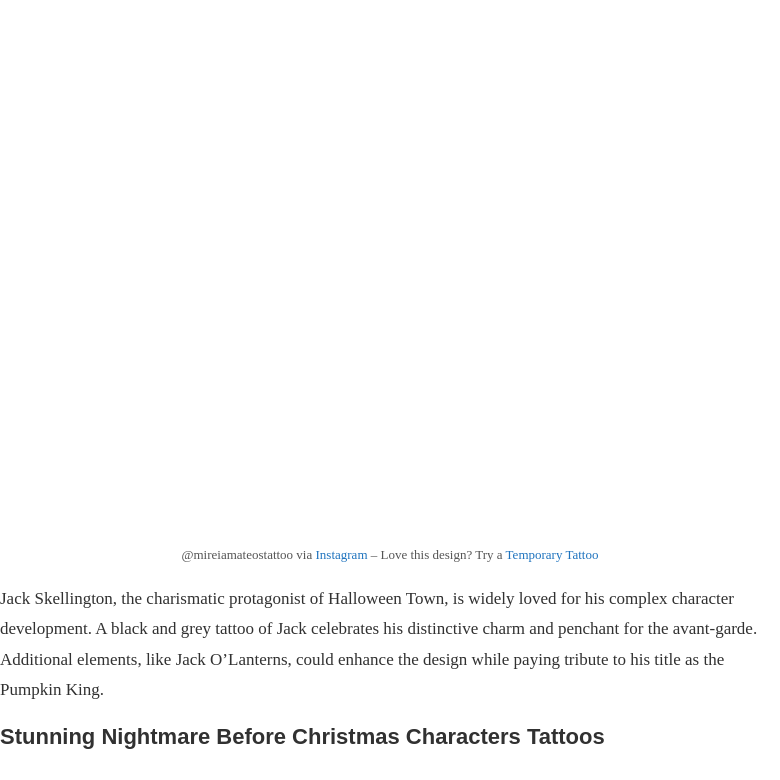What is the name of the pet accompanying Jack Skellington?
Answer the question with a single word or phrase by looking at the picture.

Zero